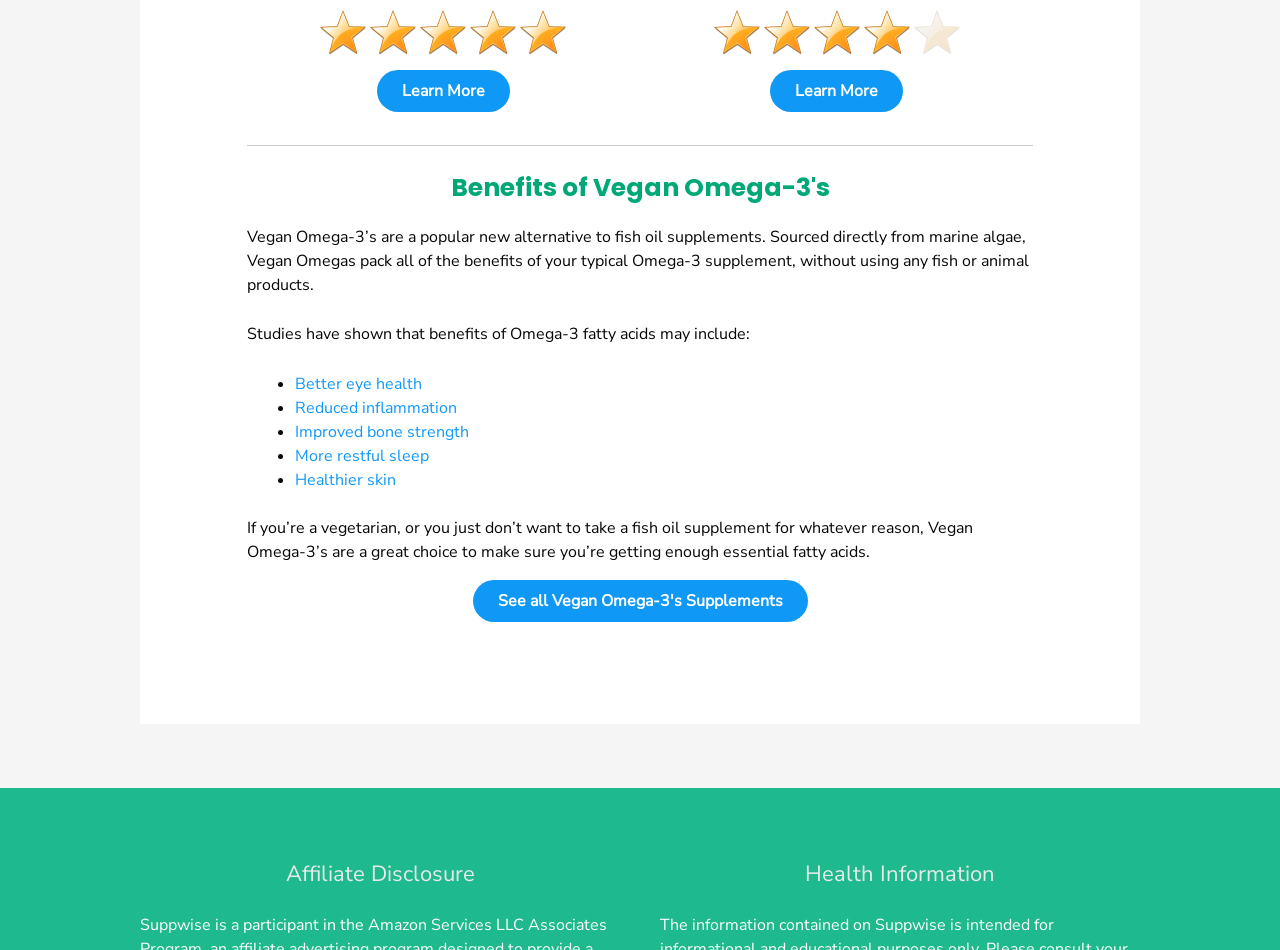Provide a short answer using a single word or phrase for the following question: 
What is the call-to-action for Vegan Omega-3's supplements?

See all Vegan Omega-3's Supplements